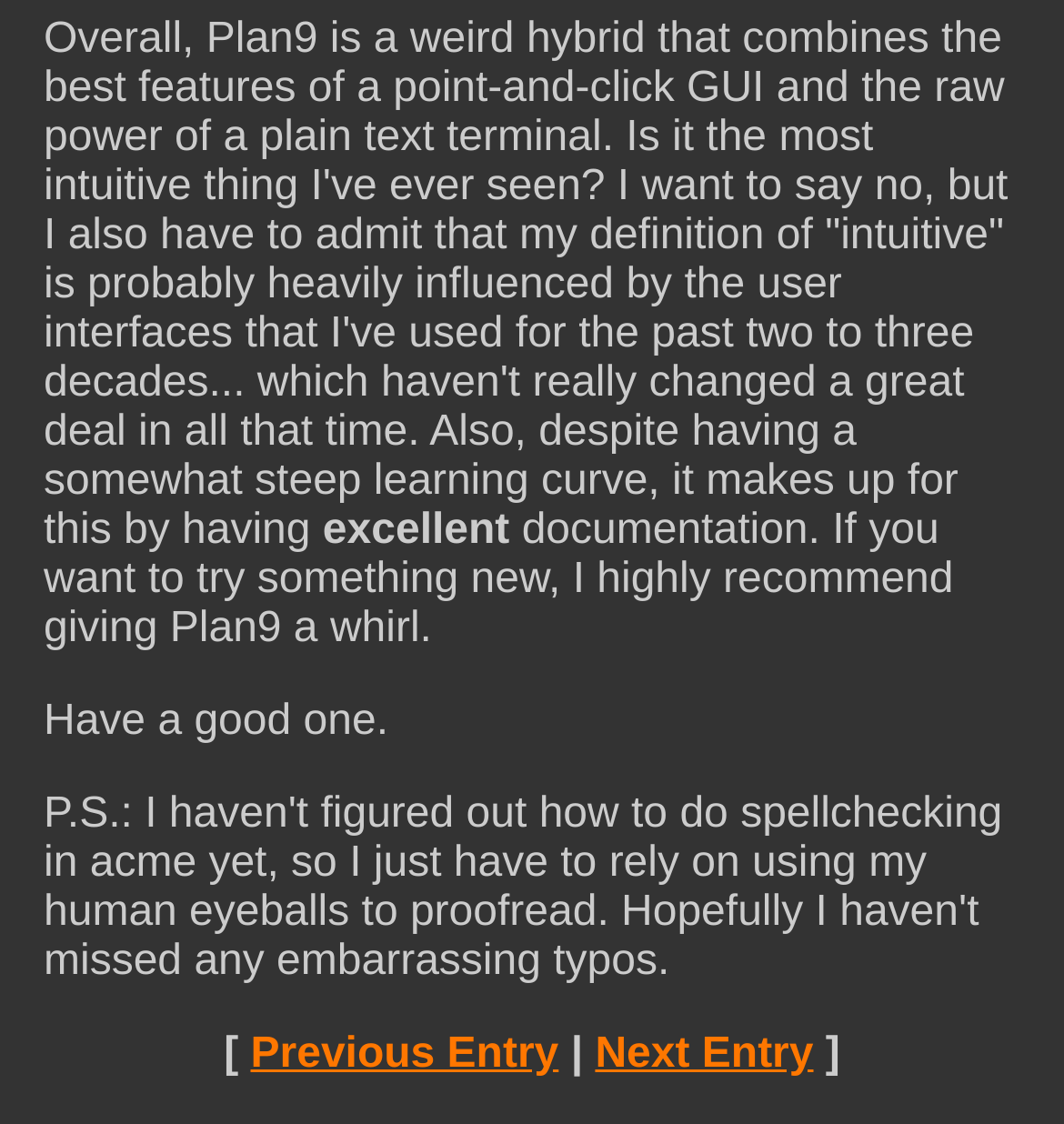What is the author's opinion about Plan9?
Look at the image and provide a short answer using one word or a phrase.

Positive